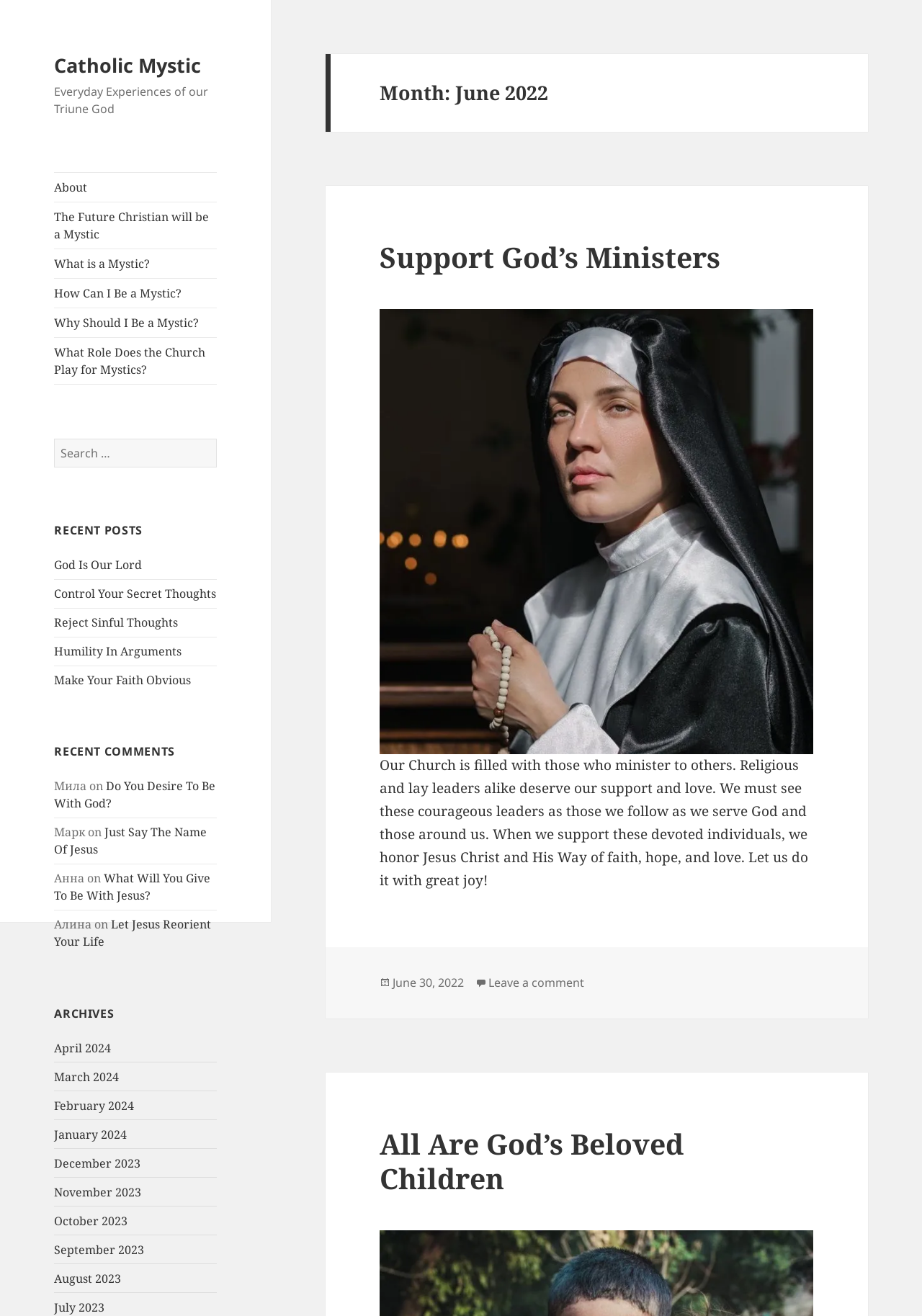What is the text above the search box?
Using the image, respond with a single word or phrase.

Search for: